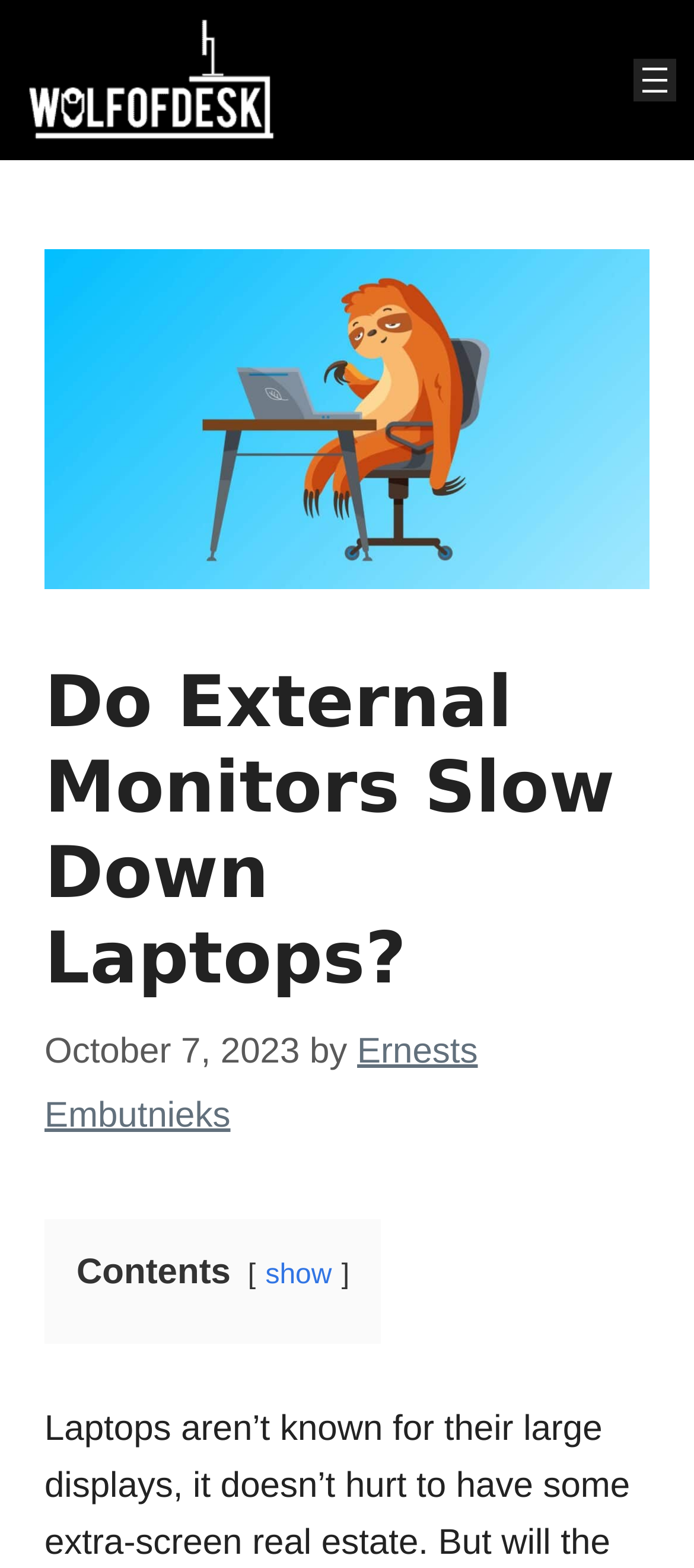Identify the title of the webpage and provide its text content.

Do External Monitors Slow Down Laptops?